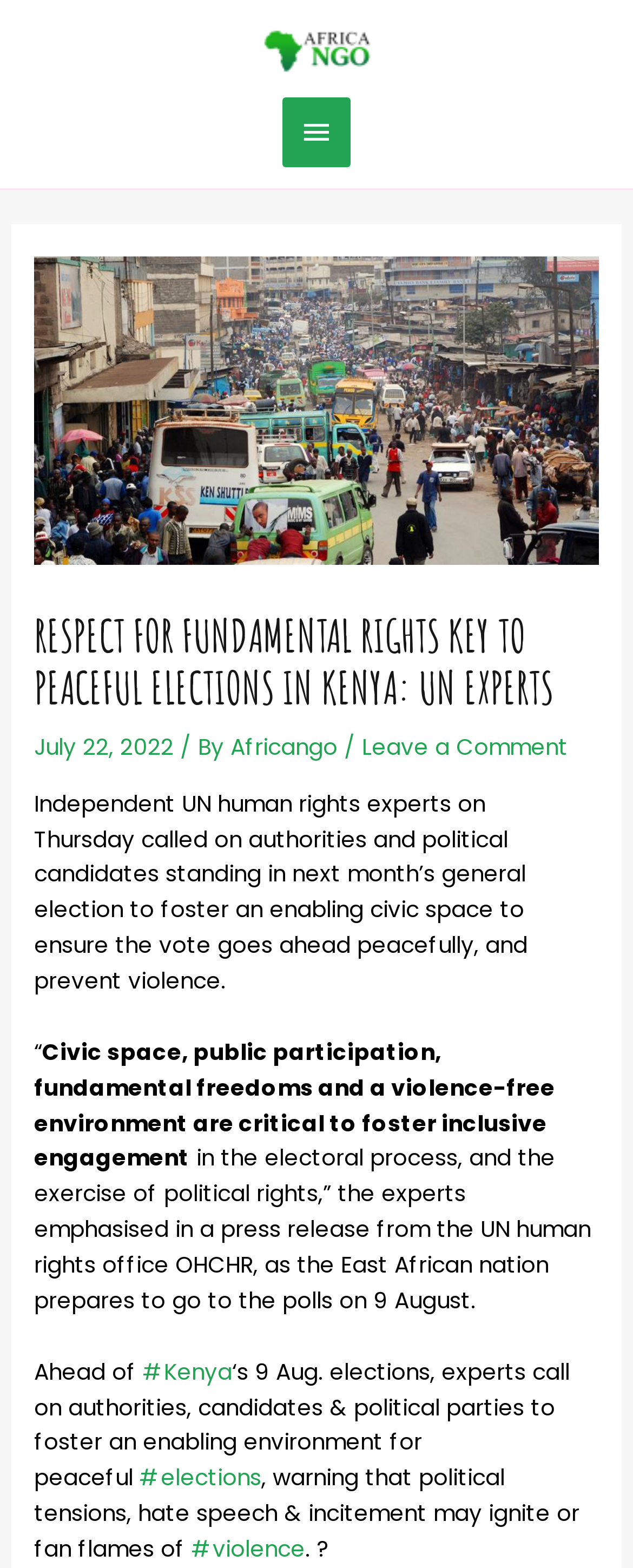Determine the bounding box coordinates of the UI element described below. Use the format (top-left x, top-left y, bottom-right x, bottom-right y) with floating point numbers between 0 and 1: Leave a Comment

[0.572, 0.467, 0.898, 0.487]